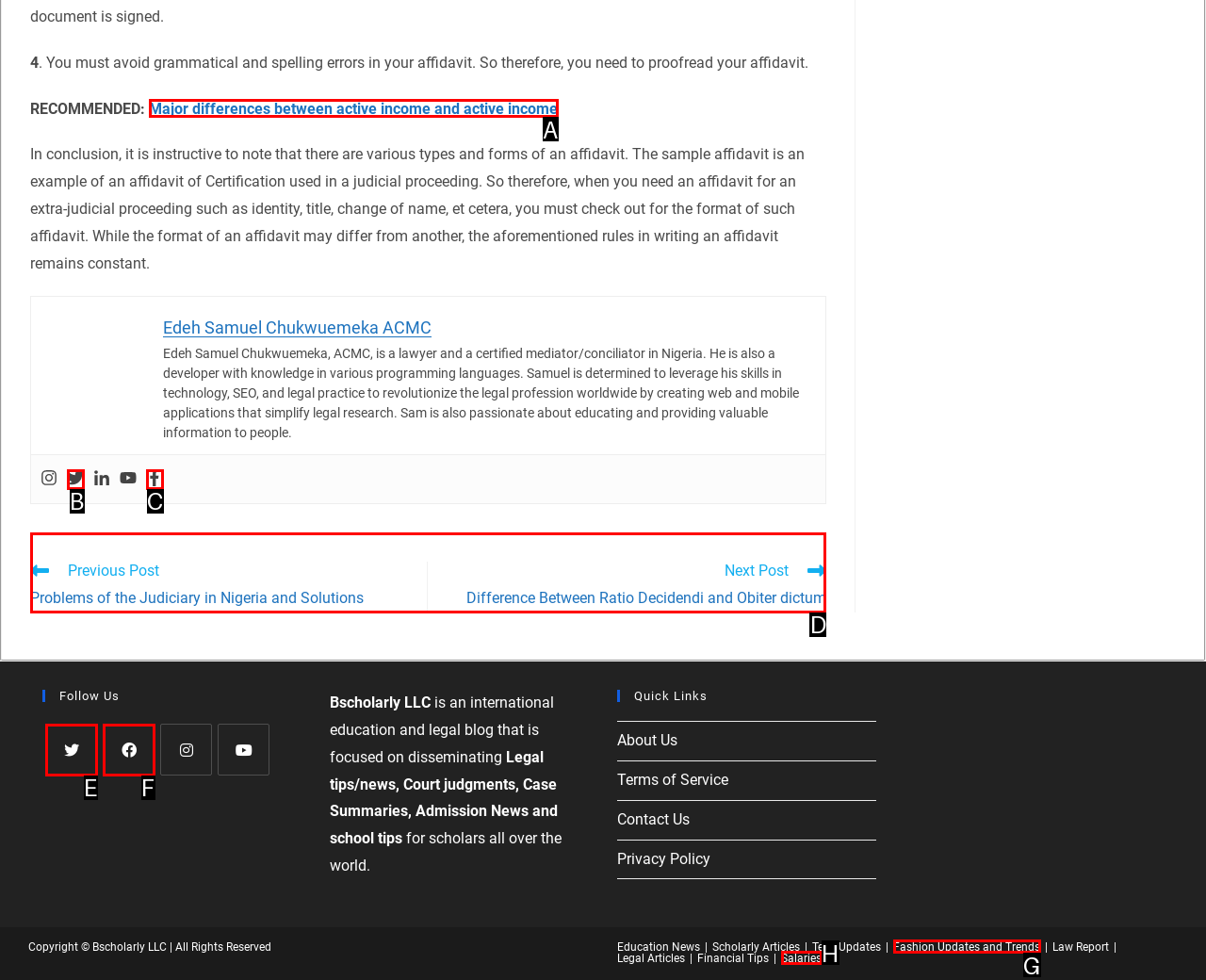Select the correct HTML element to complete the following task: Read more articles
Provide the letter of the choice directly from the given options.

D